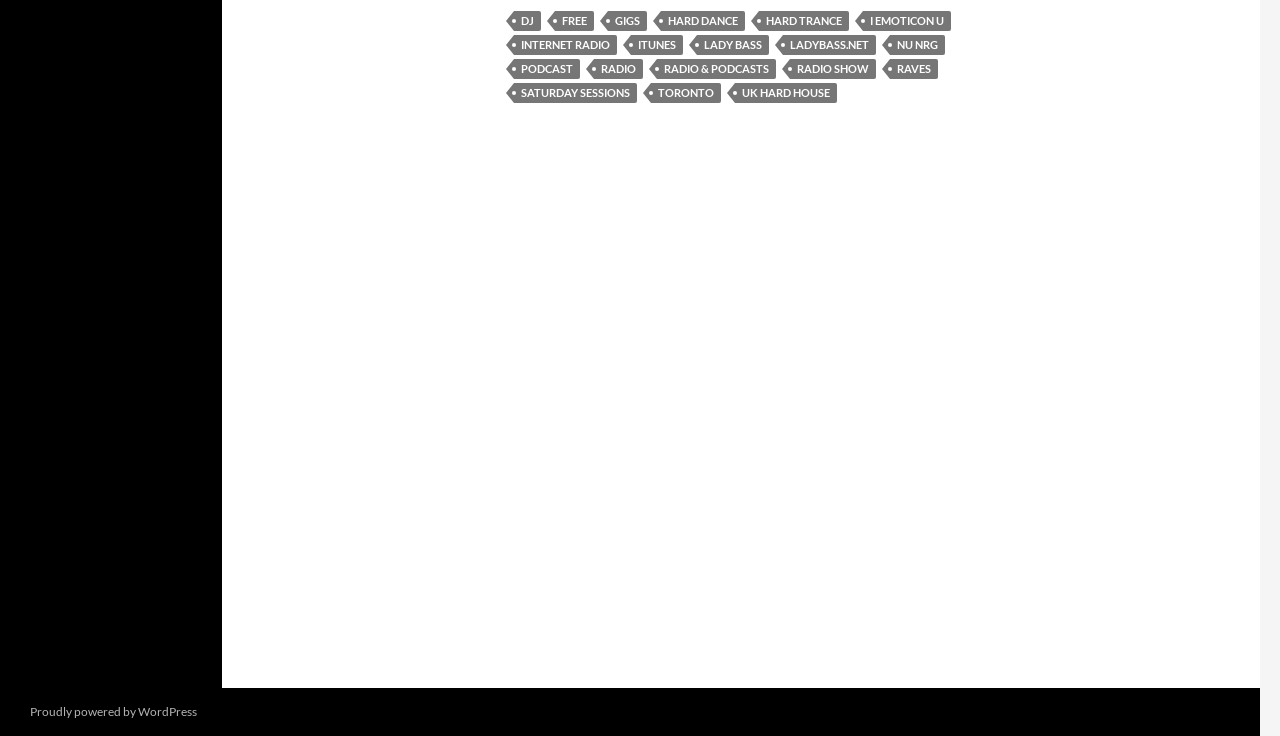Identify the bounding box coordinates for the UI element mentioned here: "Saturday Sessions". Provide the coordinates as four float values between 0 and 1, i.e., [left, top, right, bottom].

[0.402, 0.113, 0.498, 0.14]